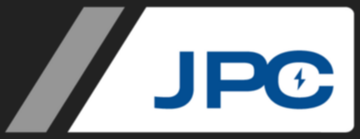What is the primary focus of JPC Electrical Services Ltd?
Refer to the screenshot and respond with a concise word or phrase.

Power factor correction services